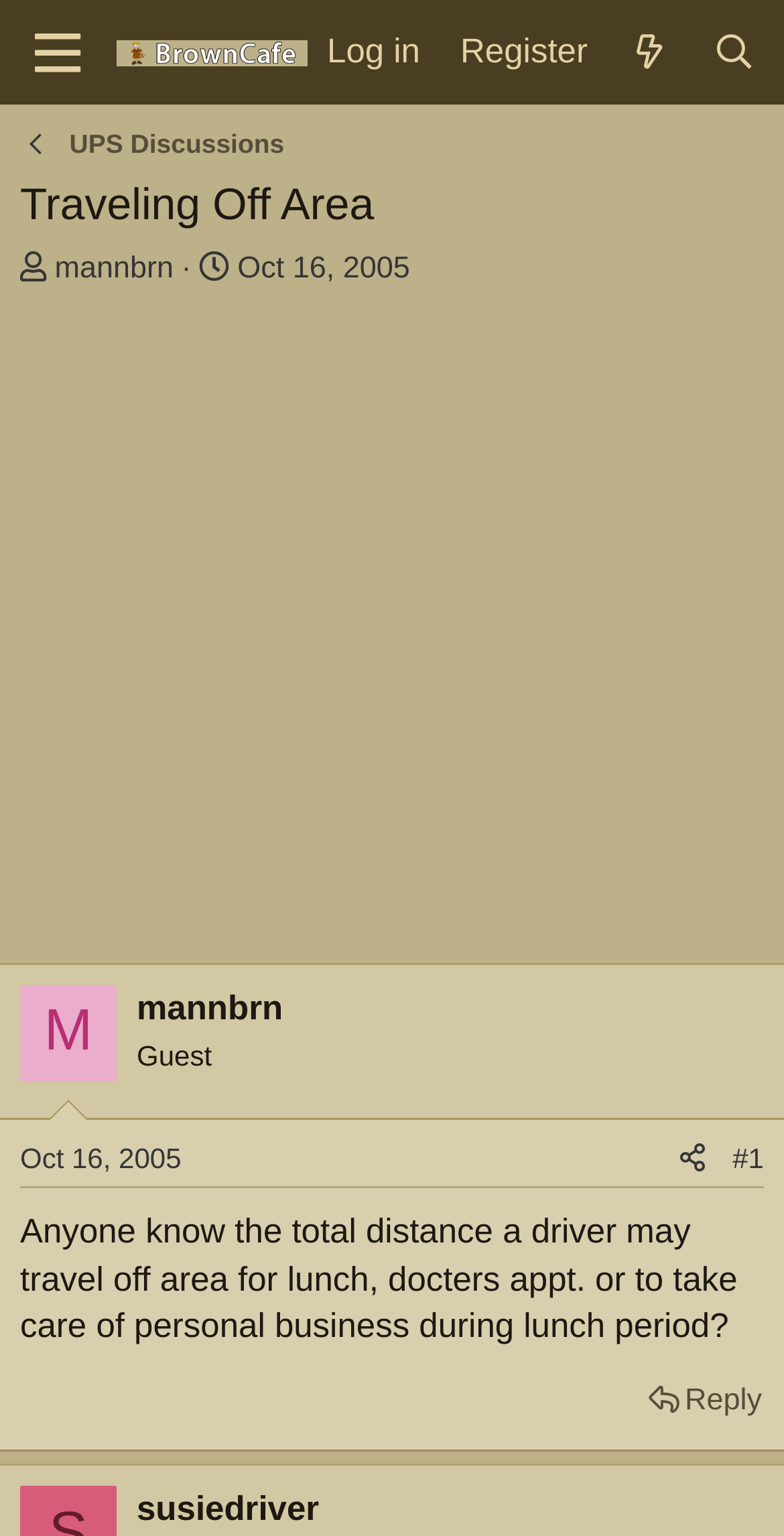How many links are there in the top navigation menu?
Refer to the image and answer the question using a single word or phrase.

5